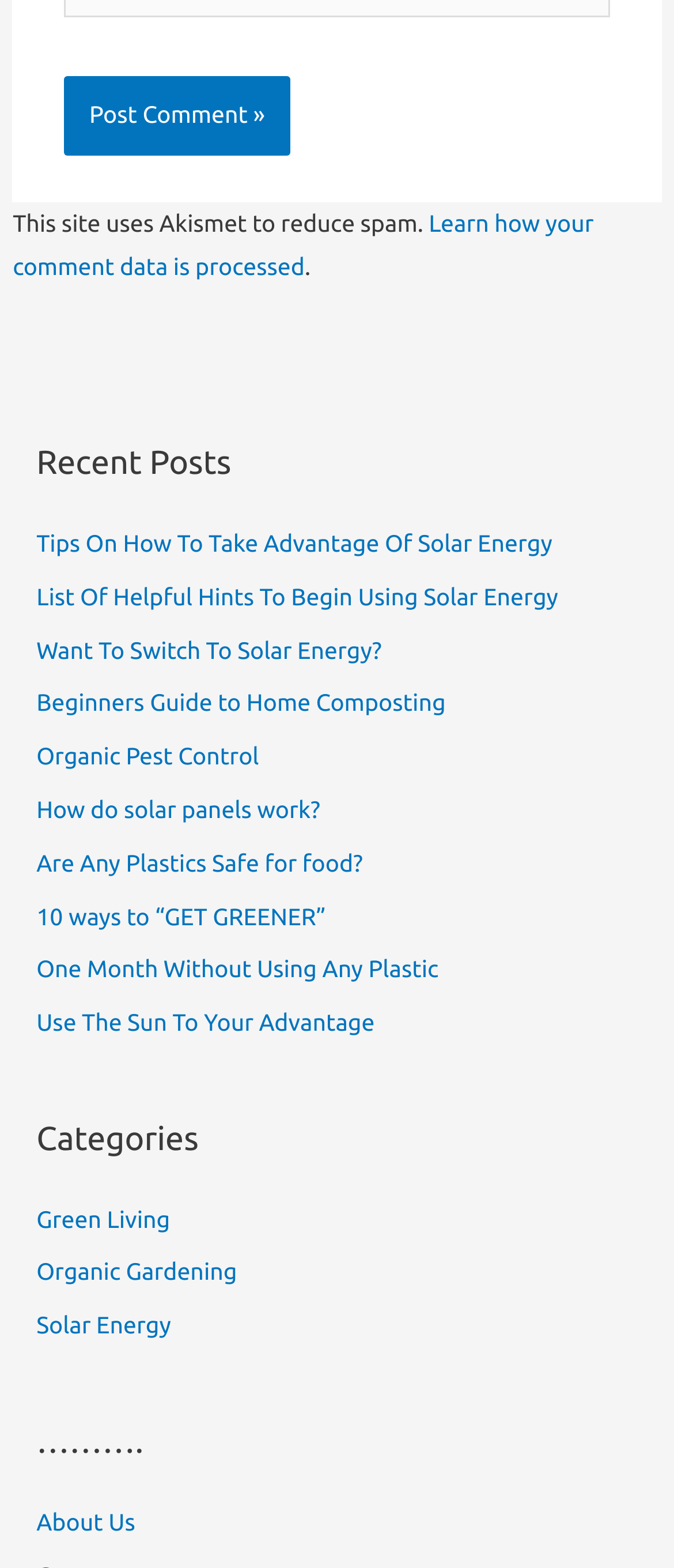Please determine the bounding box coordinates of the element's region to click for the following instruction: "Learn how comment data is processed".

[0.019, 0.133, 0.881, 0.179]